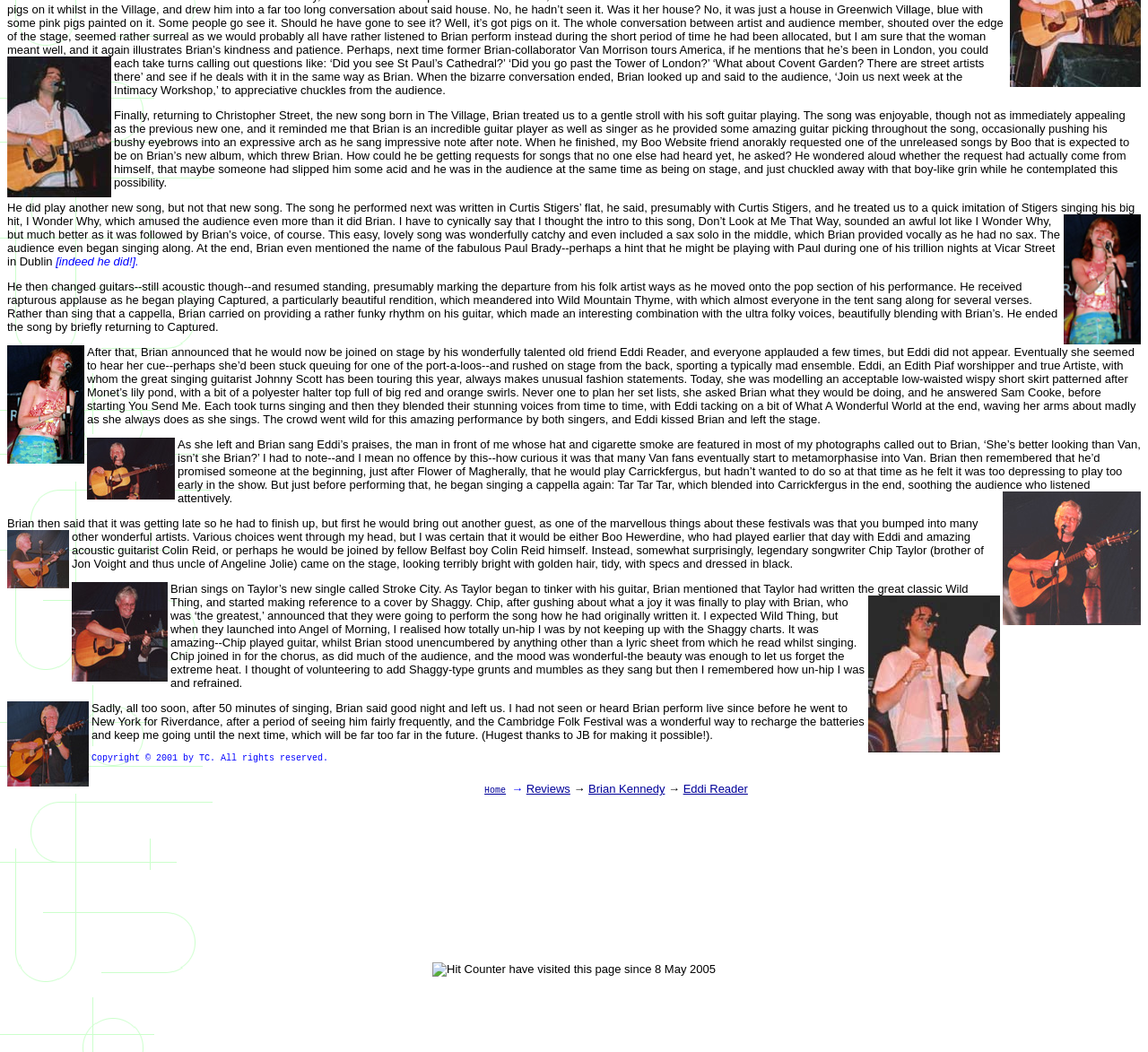Locate the UI element described by Upload and provide its bounding box coordinates. Use the format (top-left x, top-left y, bottom-right x, bottom-right y) with all values as floating point numbers between 0 and 1.

None